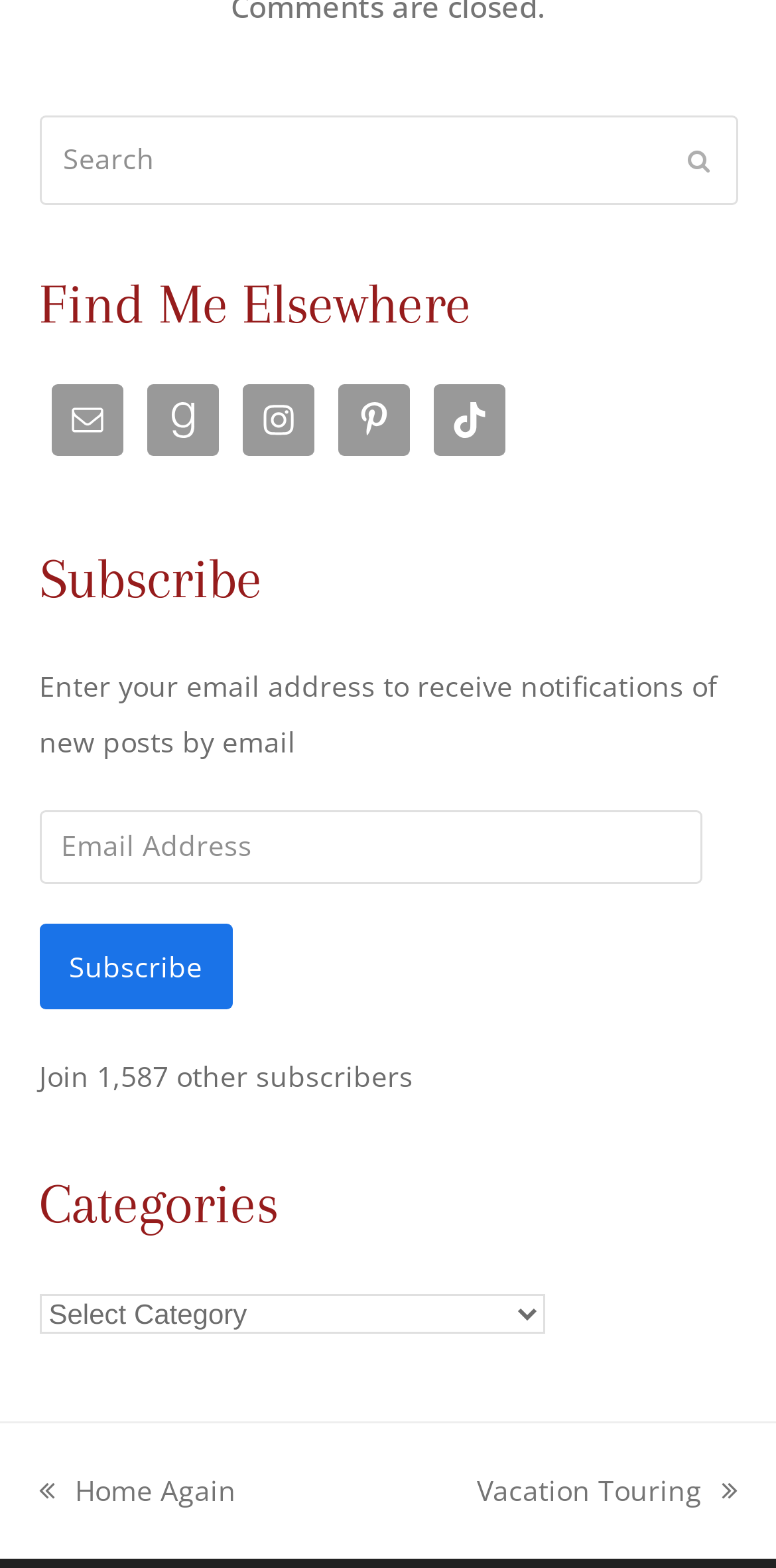Locate the UI element described by next post: Vacation Touring and provide its bounding box coordinates. Use the format (top-left x, top-left y, bottom-right x, bottom-right y) with all values as floating point numbers between 0 and 1.

[0.614, 0.933, 0.95, 0.968]